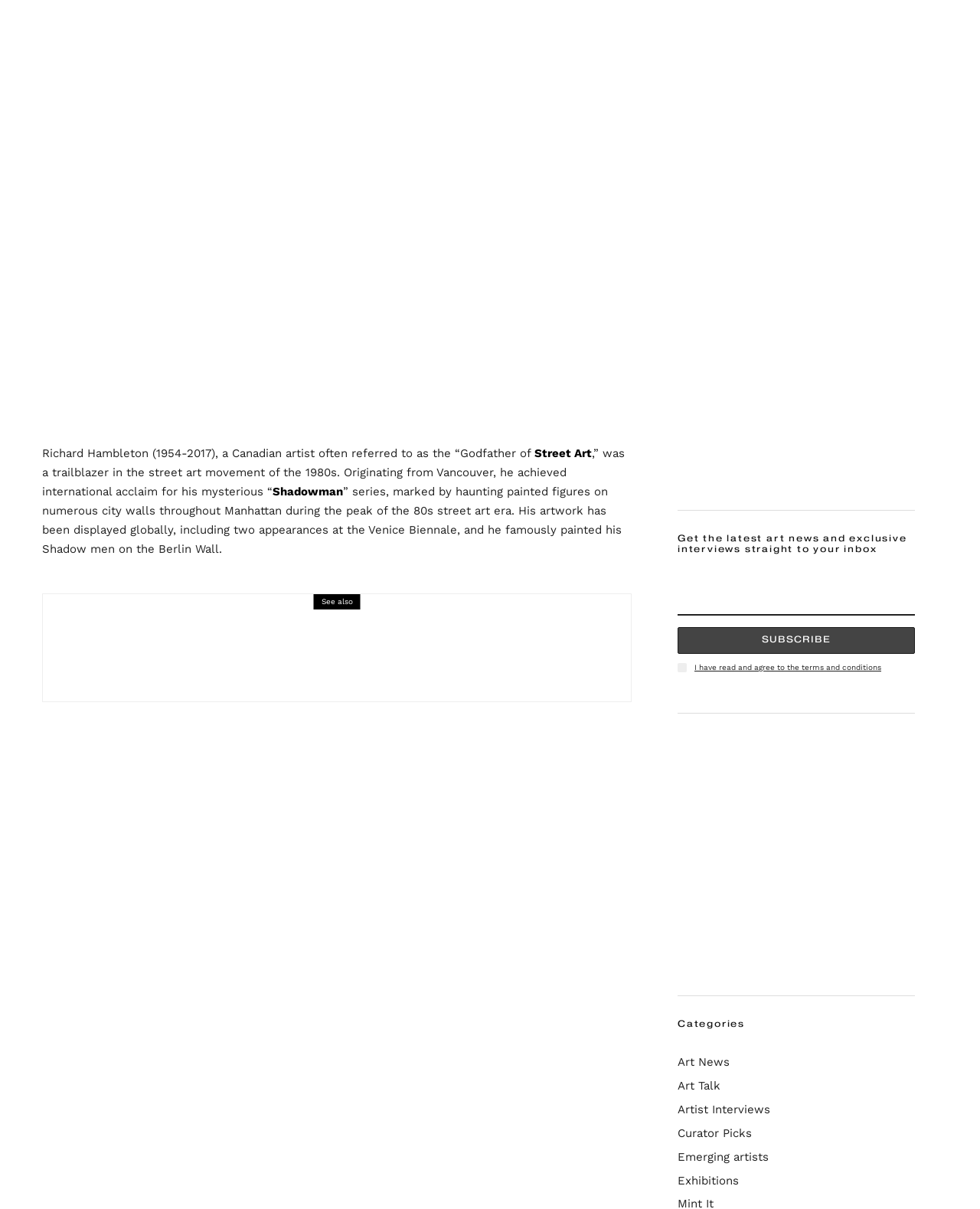Bounding box coordinates are to be given in the format (top-left x, top-left y, bottom-right x, bottom-right y). All values must be floating point numbers between 0 and 1. Provide the bounding box coordinate for the UI element described as: Exhibitions

[0.691, 0.971, 0.754, 0.982]